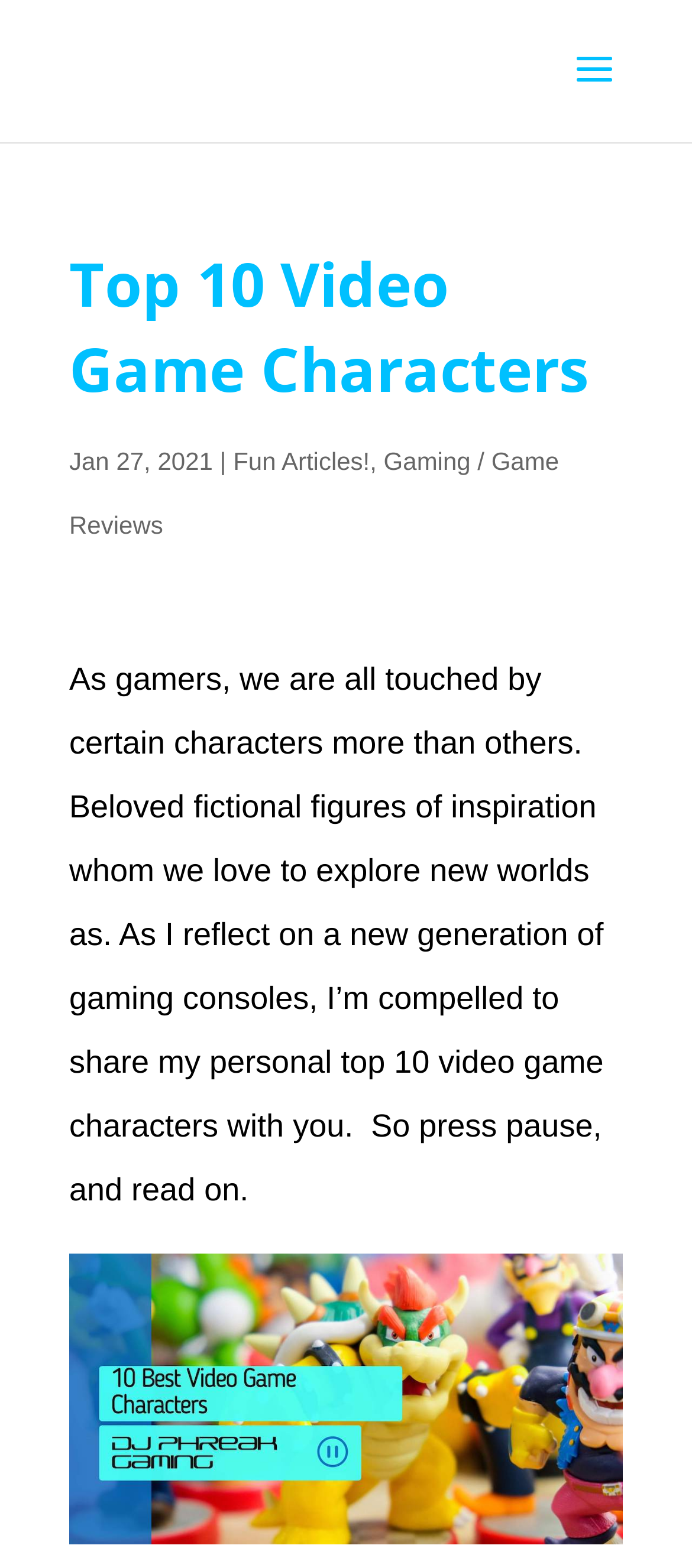What is the category of the article?
Please respond to the question with a detailed and thorough explanation.

I determined the category of the article by examining the link element that says 'Gaming / Game Reviews' which is located near the top of the page and seems to be related to the article's topic.